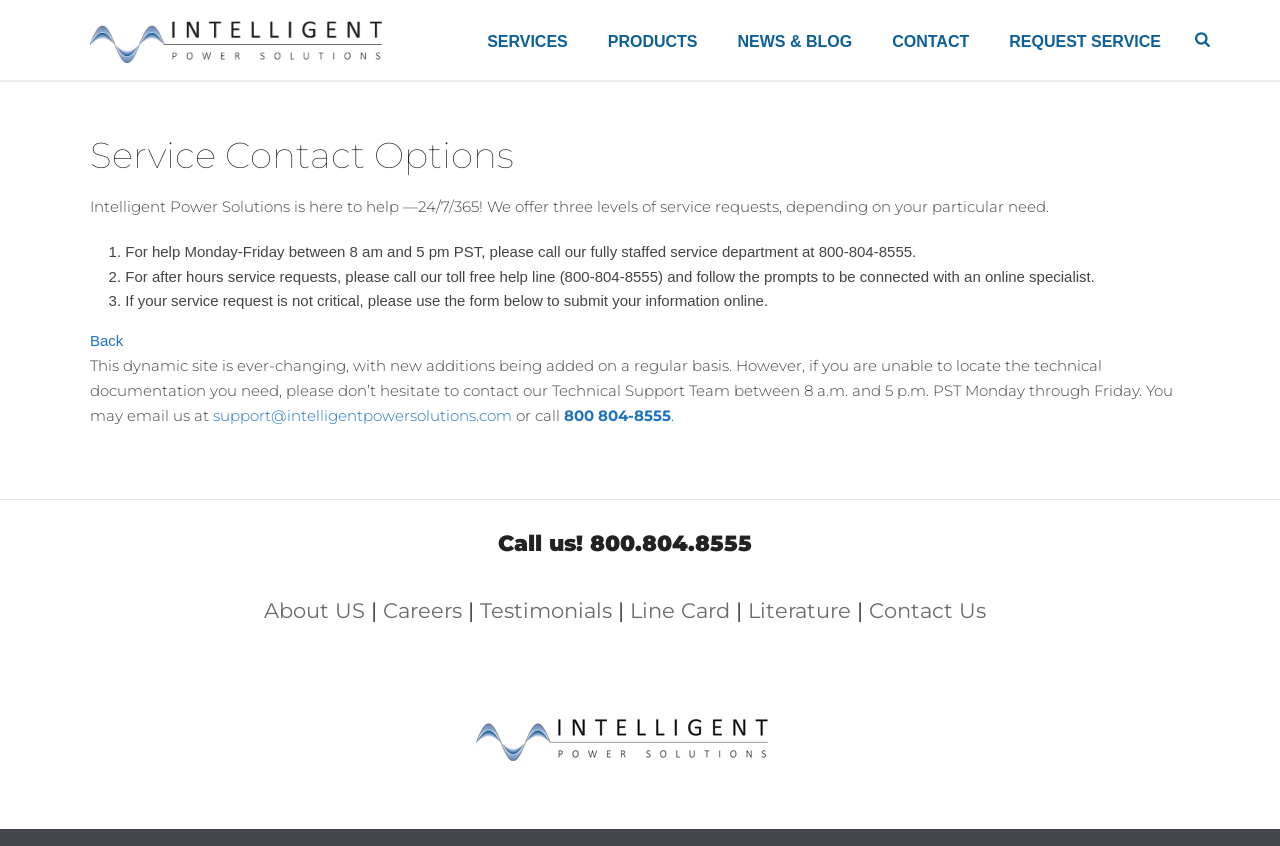Find the bounding box of the UI element described as: "登录". The bounding box coordinates should be given as four float values between 0 and 1, i.e., [left, top, right, bottom].

None